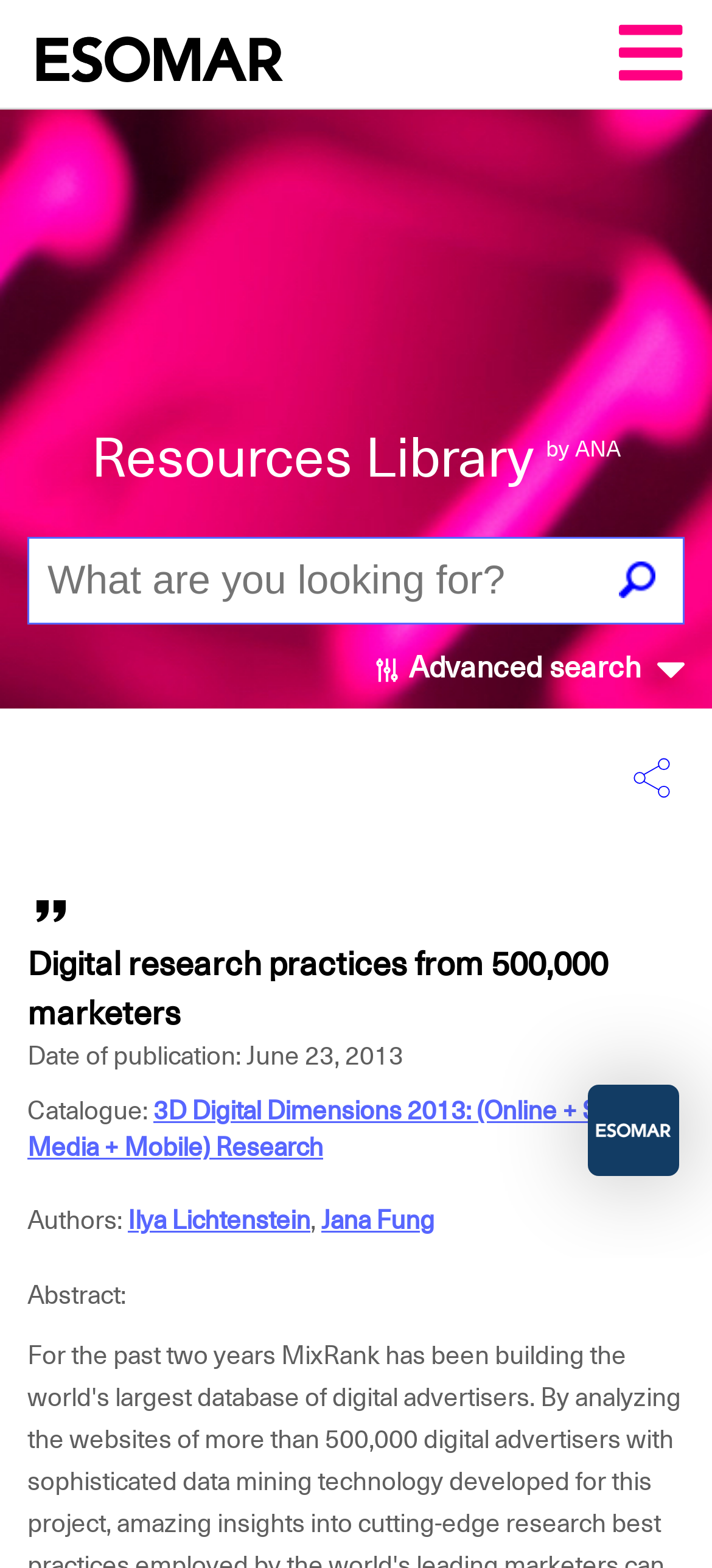Give a one-word or short phrase answer to the question: 
What is the date of publication for the research 'Digital research practices from 500,000 marketers'?

June 23, 2013